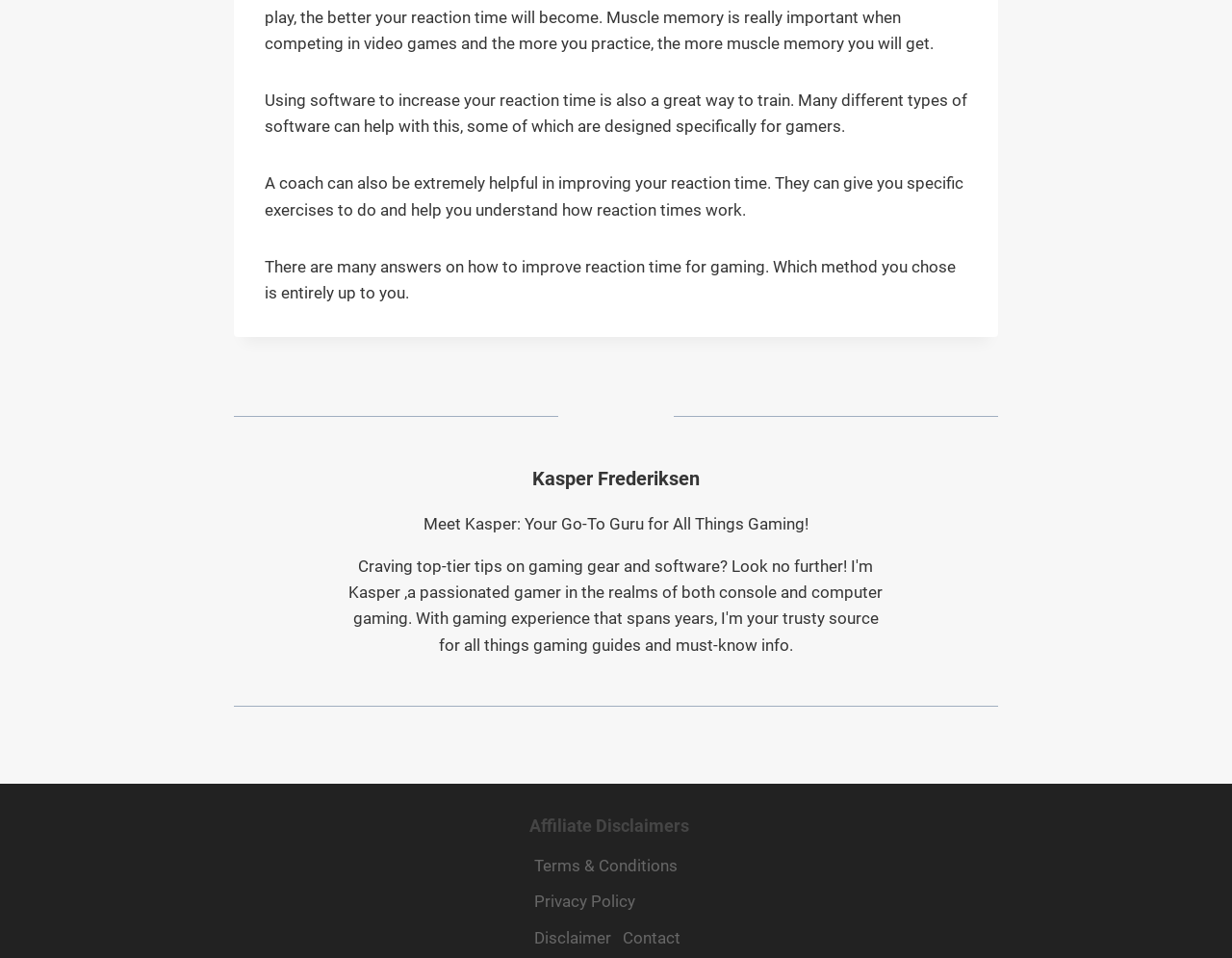Refer to the image and offer a detailed explanation in response to the question: What type of content is the webpage about?

The type of content the webpage is about is gaming, which can be inferred from the text discussing reaction time in the context of gaming and the introduction of Kasper as a 'Go-To Guru for All Things Gaming'.